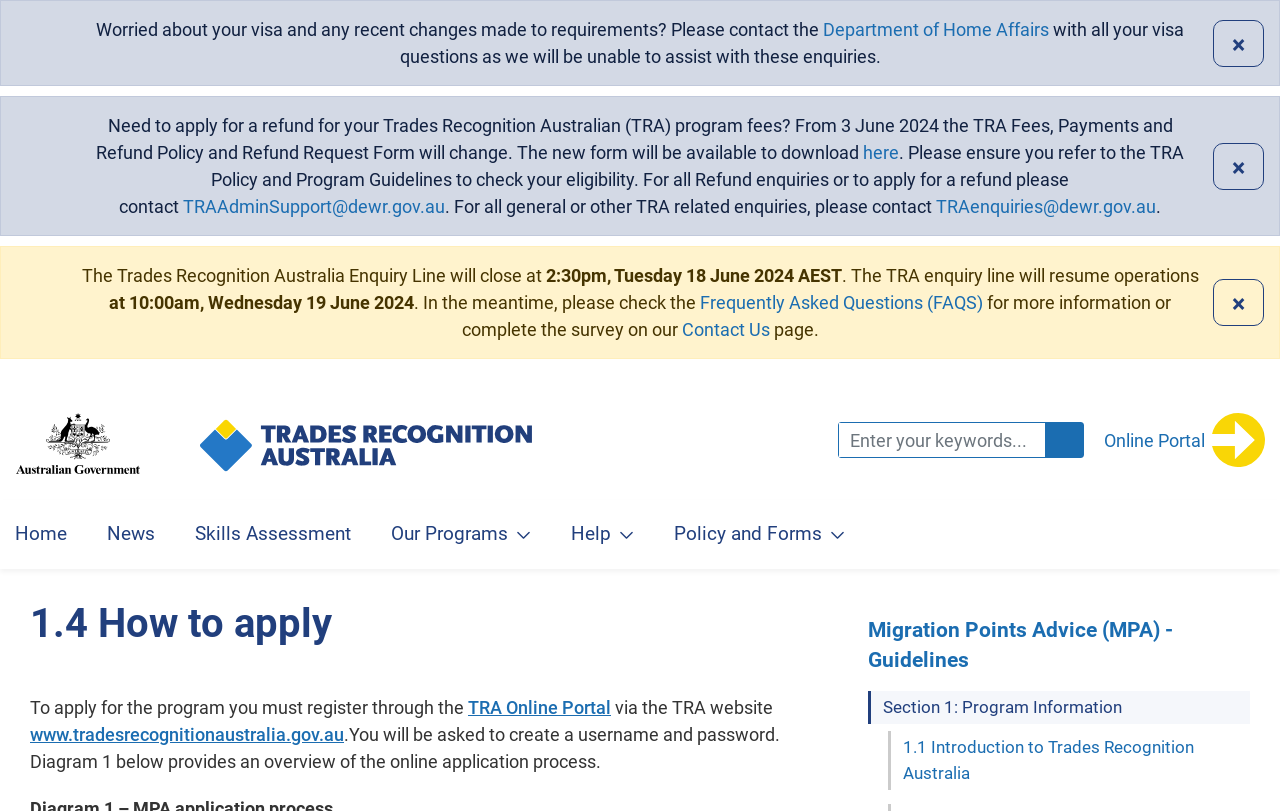Extract the main heading from the webpage content.

1.4 How to apply